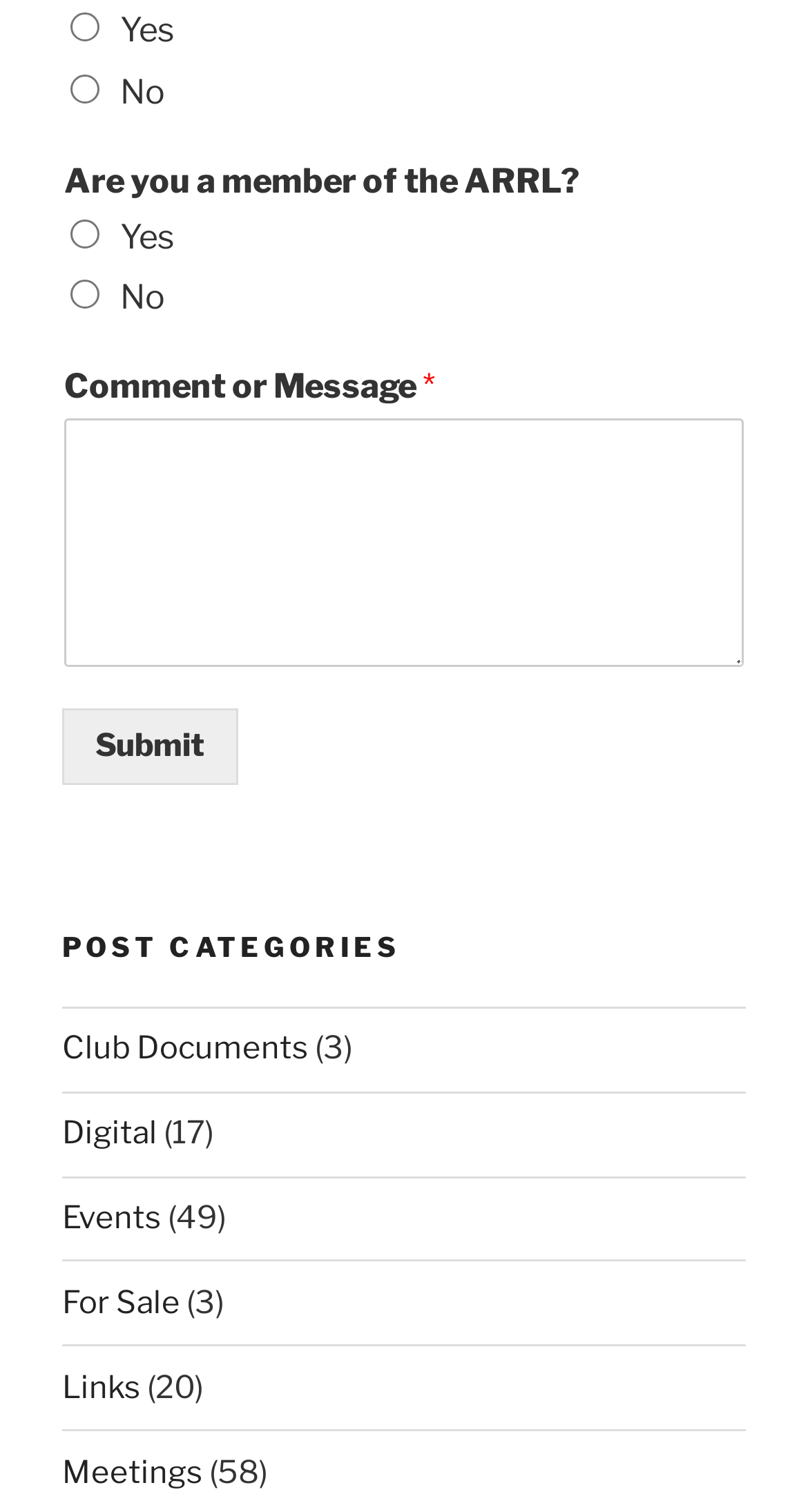How many required textboxes are there?
Based on the image, answer the question with a single word or brief phrase.

3